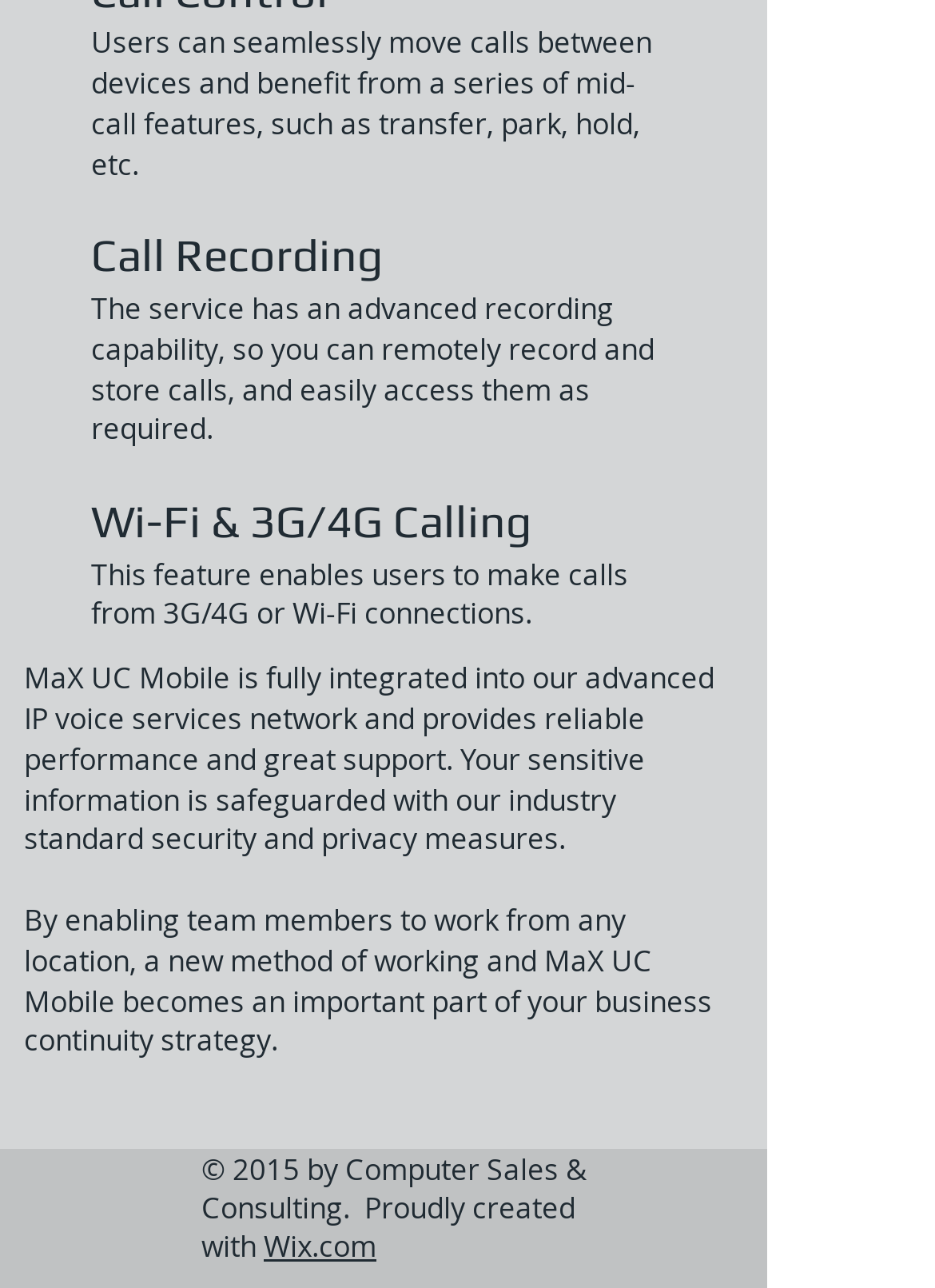Use one word or a short phrase to answer the question provided: 
What is the benefit of using MaX UC Mobile?

Business continuity